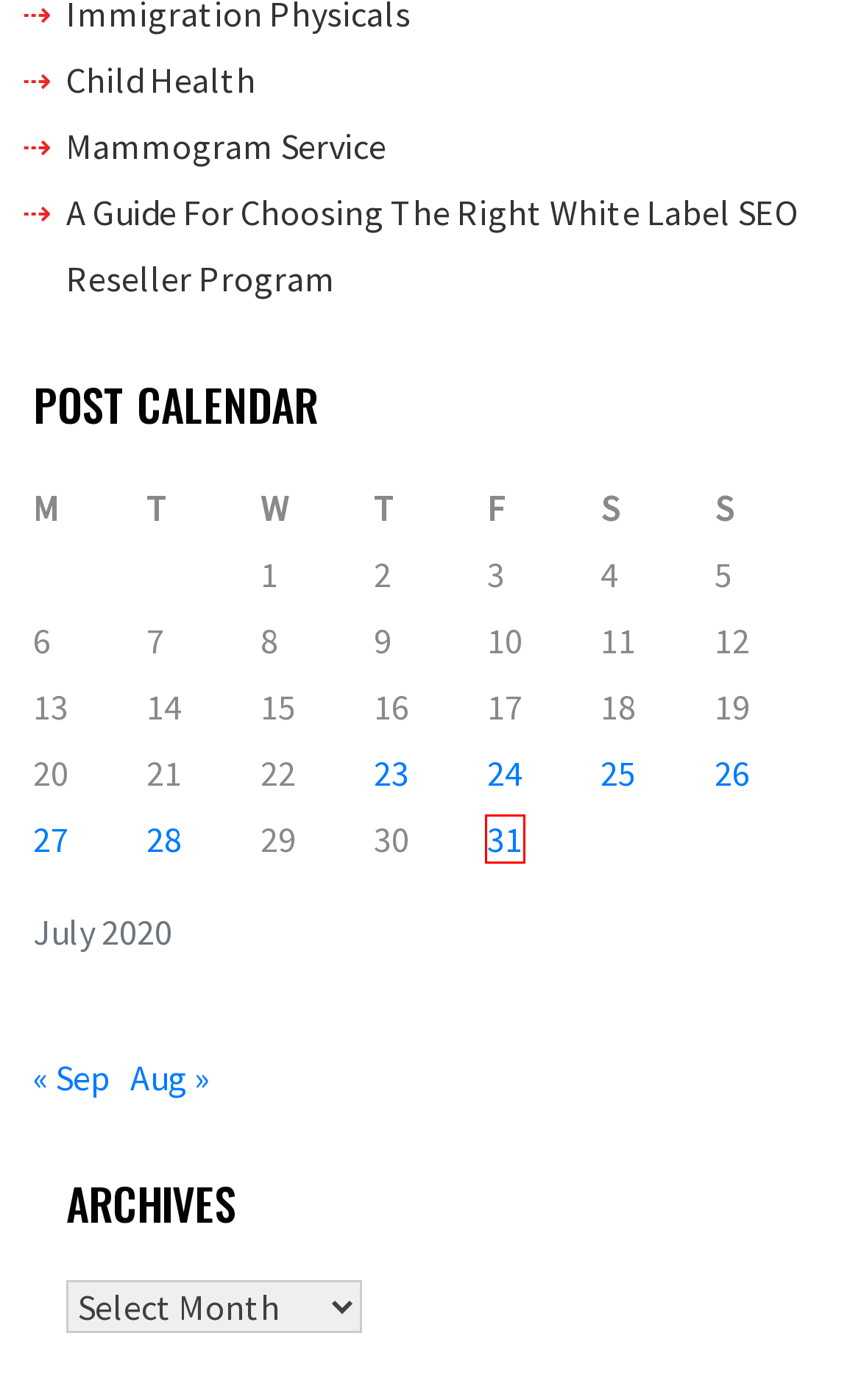With the provided screenshot showing a webpage and a red bounding box, determine which webpage description best fits the new page that appears after clicking the element inside the red box. Here are the options:
A. Child Health - SEM Technology
B. July 25, 2020 - SEM Technology
C. August 2020 - SEM Technology
D. July 23, 2020 - SEM Technology
E. July 27, 2020 - SEM Technology
F. July 24, 2020 - SEM Technology
G. July 31, 2020 - SEM Technology
H. July 26, 2020 - SEM Technology

G